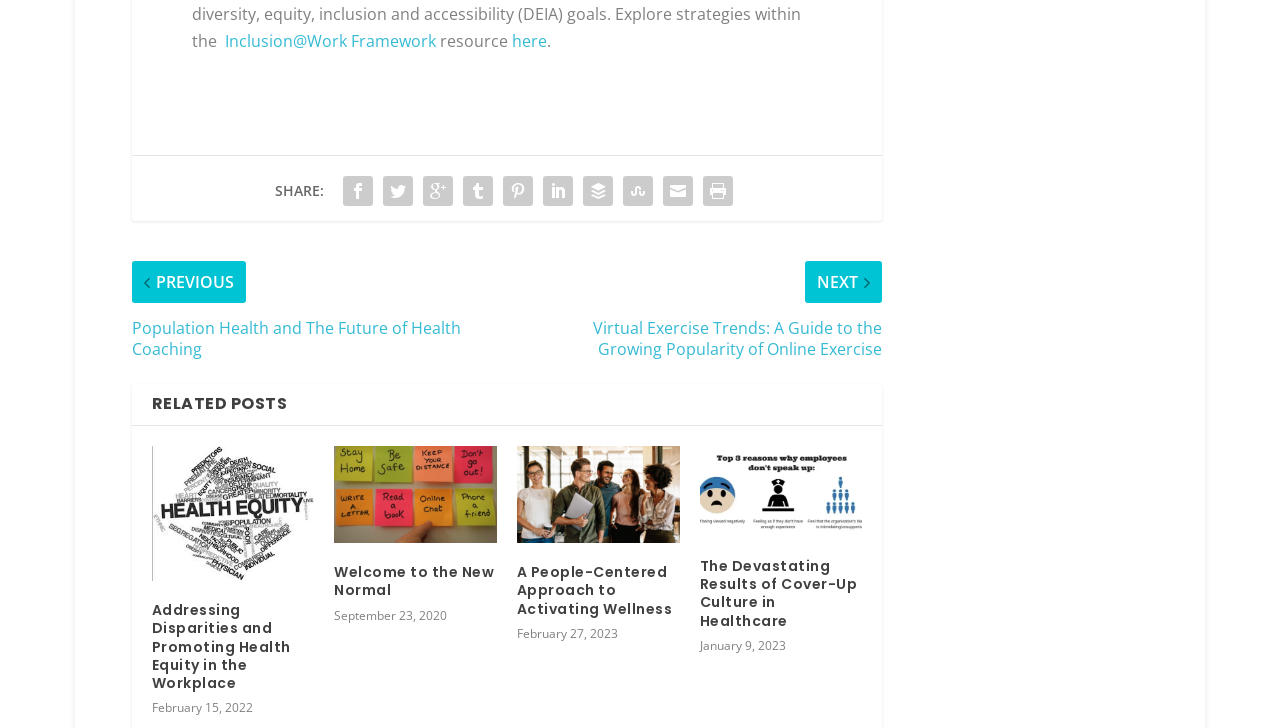Respond to the following question with a brief word or phrase:
How many social media sharing links are available?

7